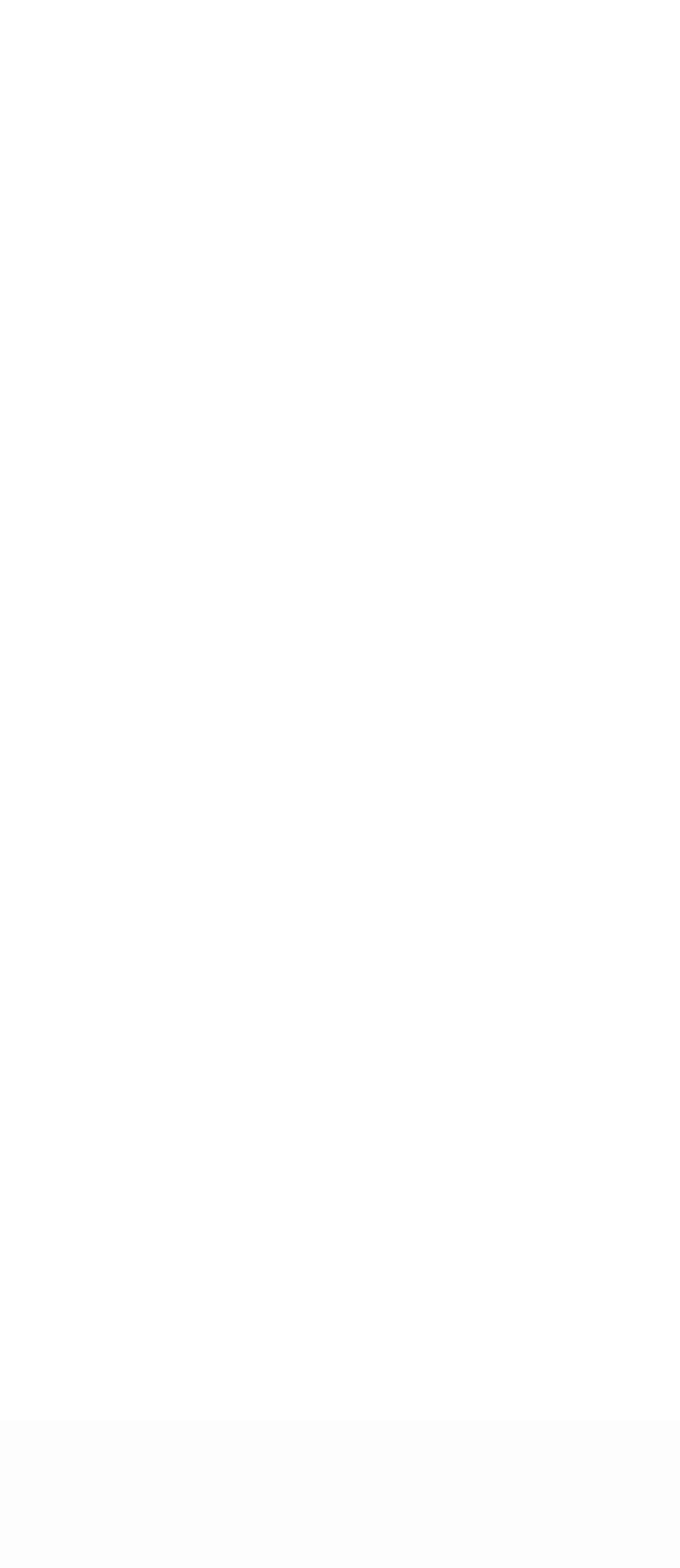What is the email address to send condolences?
Based on the visual details in the image, please answer the question thoroughly.

The email address to send condolences can be found in the 'Send a Condolence Message' section, which is a heading on the webpage. Below this heading, there is a static text 'You may use the form below to submit a message or to pass on your condolences to the Family.' and a link with the email address 'admin@bancefunerals.com.au'.